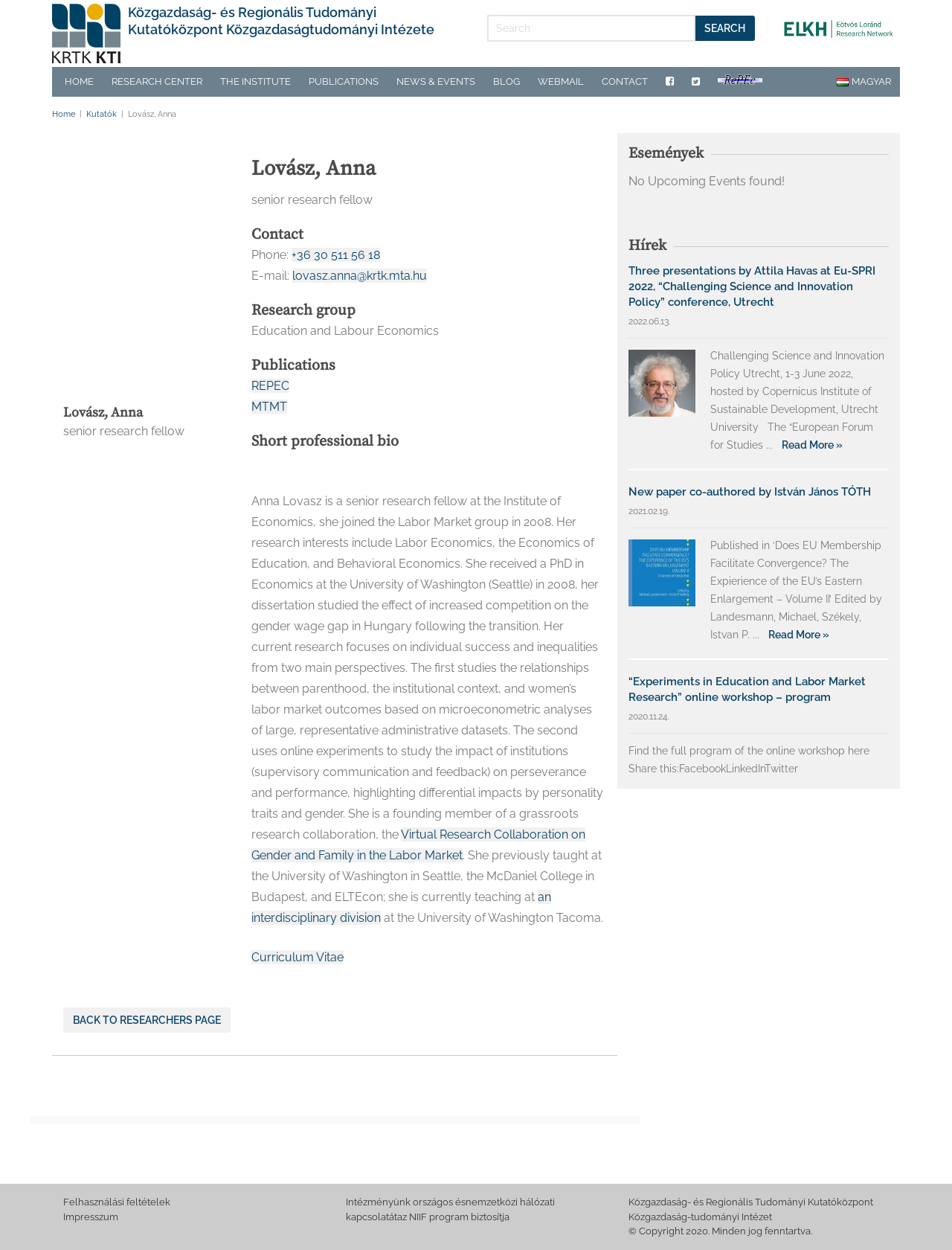Provide a comprehensive caption for the webpage.

This webpage is about Anna Lovasz, a senior research fellow at the Institute of Economics. At the top of the page, there is a heading with the institute's name, accompanied by a link and an image. Below this, there is a search bar with a "SEARCH" button. On the top-right corner, there is an image.

The main content of the page is divided into two sections. On the left side, there are links to different sections of the website, including "HOME", "RESEARCH CENTER", "THE INSTITUTE", "PUBLICATIONS", "NEWS & EVENTS", "BLOG", "WEBMAIL", and "CONTACT". There are also two flags, one with a Hungarian flag icon and another with a mysterious icon.

On the right side, there is a section dedicated to Anna Lovasz. It starts with a heading with her name, followed by her title and a brief description of her research interests. Below this, there are sections for her contact information, research group, publications, and a short professional bio. The bio is a lengthy text that describes her research focus, education, and work experience.

Further down the page, there are sections for news and events. There are three news articles, each with a heading, a date, and a brief description. The first article is about three presentations by Attila Havas at a conference, the second is about a new paper co-authored by István János TÓTH, and the third is about an online workshop program. Each article has a "Read More »" link.

At the bottom of the page, there are links to terms of use, imprint, and copyright information.